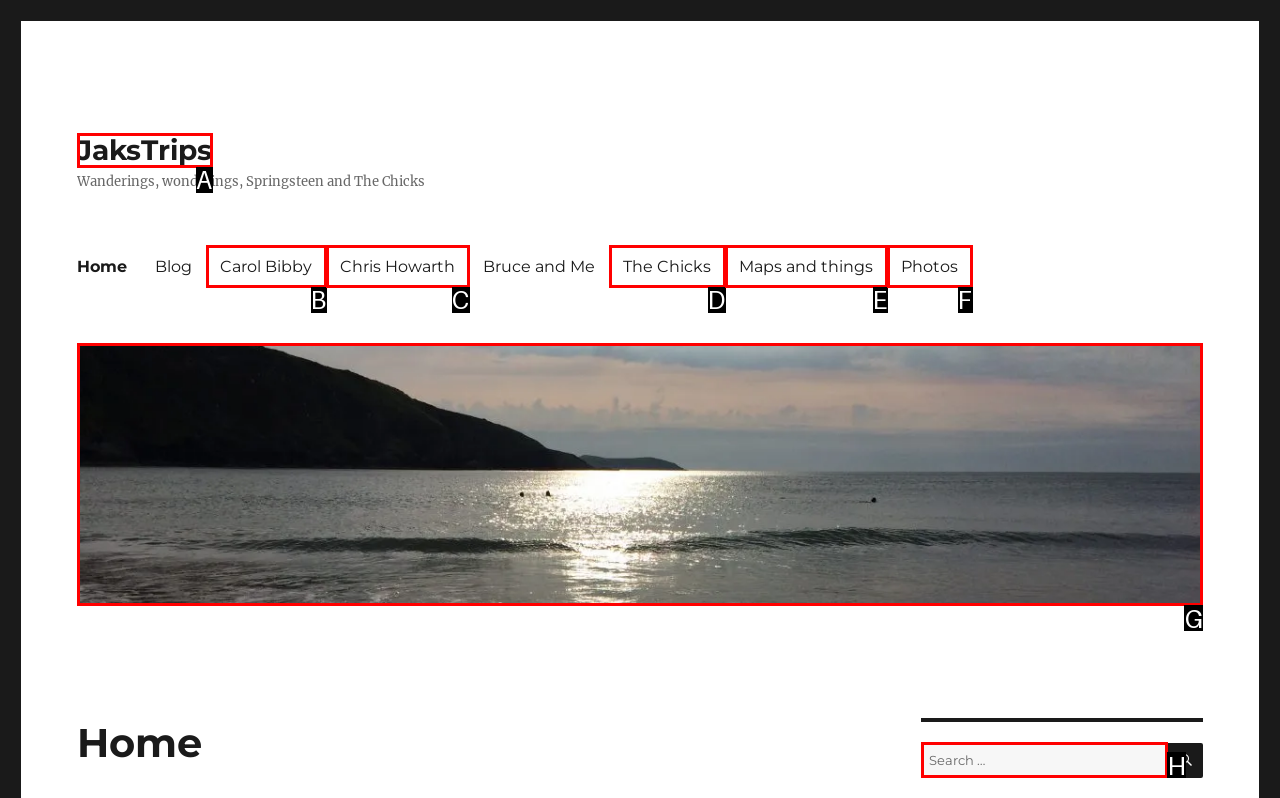Choose the option that matches the following description: Carol Bibby
Answer with the letter of the correct option.

B